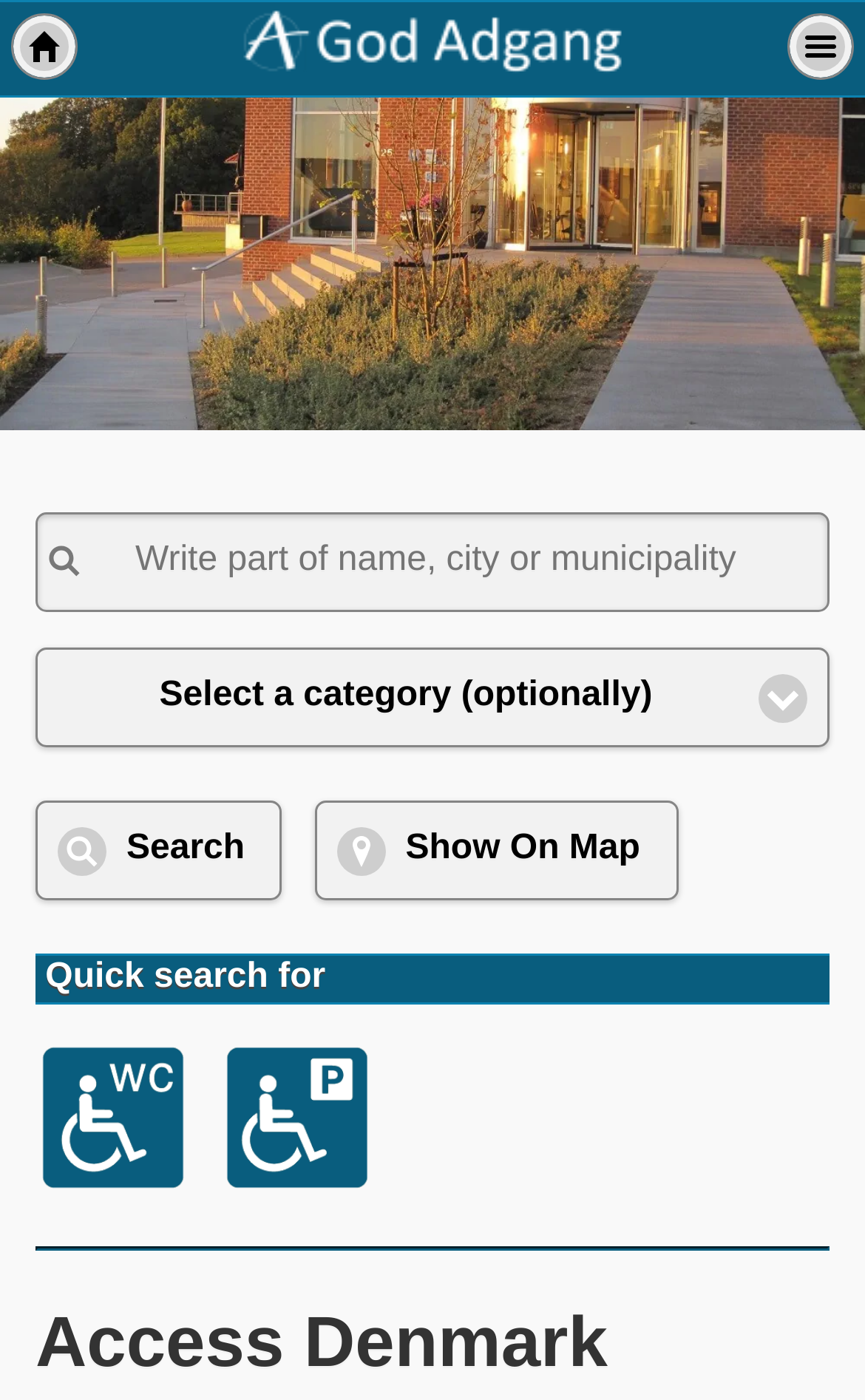From the element description parent_node: Search value="Search", predict the bounding box coordinates of the UI element. The coordinates must be specified in the format (top-left x, top-left y, bottom-right x, bottom-right y) and should be within the 0 to 1 range.

[0.044, 0.574, 0.324, 0.642]